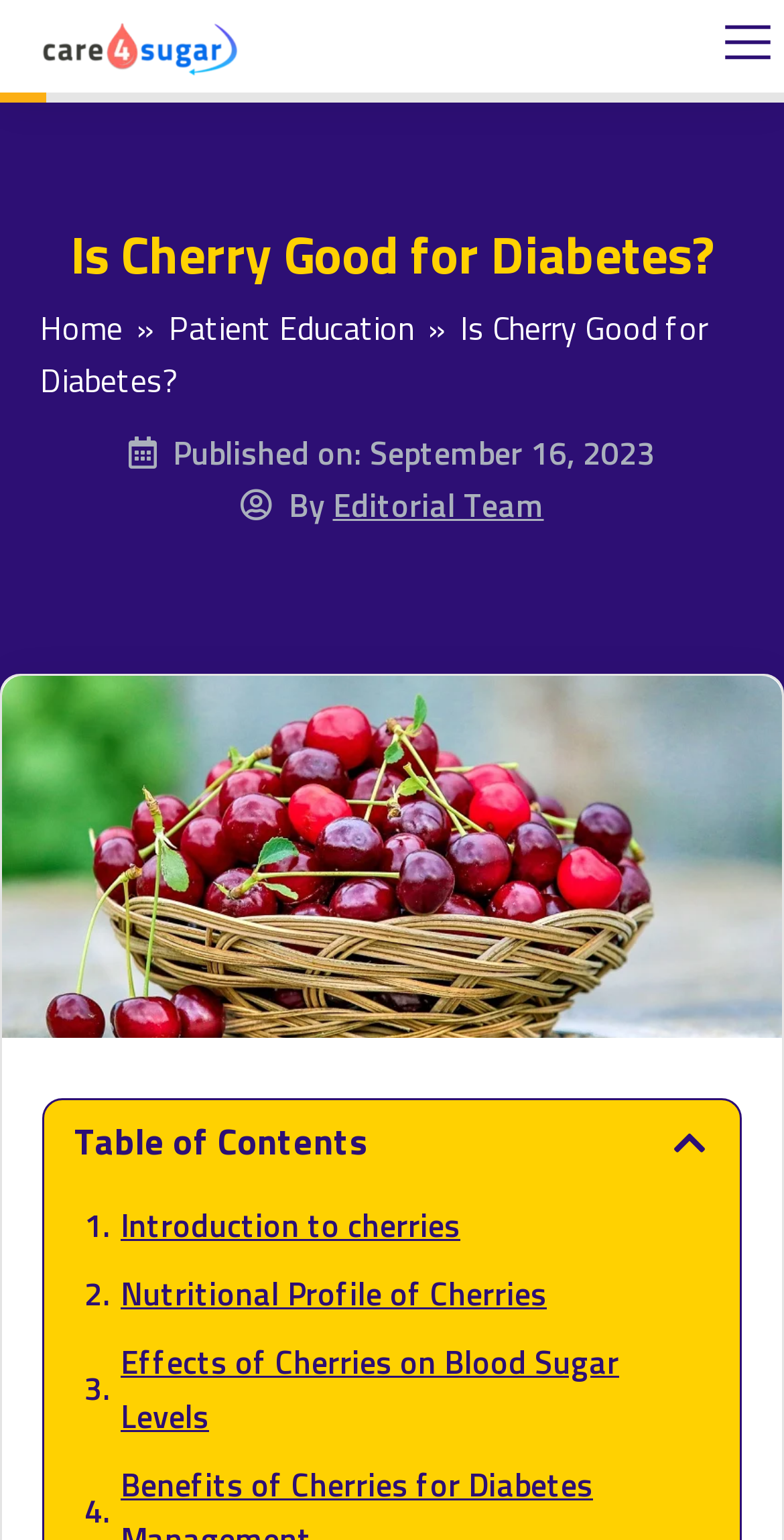Generate a thorough explanation of the webpage's elements.

The webpage is about the relationship between cherries and diabetes, with a focus on whether cherries are a good choice for managing blood sugar levels and improving insulin sensitivity. 

At the top left of the page, there is a link to the website "care4sugar" accompanied by an image of the same name. On the top right, there is another image. 

Below the top section, there is a heading that asks "Is Cherry Good for Diabetes?" followed by a navigation section with breadcrumbs, which includes links to "Home" and "Patient Education". 

To the right of the breadcrumbs, there is a section with the publication date "September 16, 2023" and the author "Editorial Team". 

Below this section, there is a large image related to "Cherries and Diabetes". 

The main content of the page is organized with a table of contents, which includes links to sections such as "Introduction to cherries", "Nutritional Profile of Cherries", and "Effects of Cherries on Blood Sugar Levels". 

On the right side of the page, there are several headings and a form to submit a mobile number. The headings include "Thank You", "Talk to Us Now", and "Learn How to Reverse Diabetes and Pre-Diabetes". The form has a required field for the mobile number and a submit button.